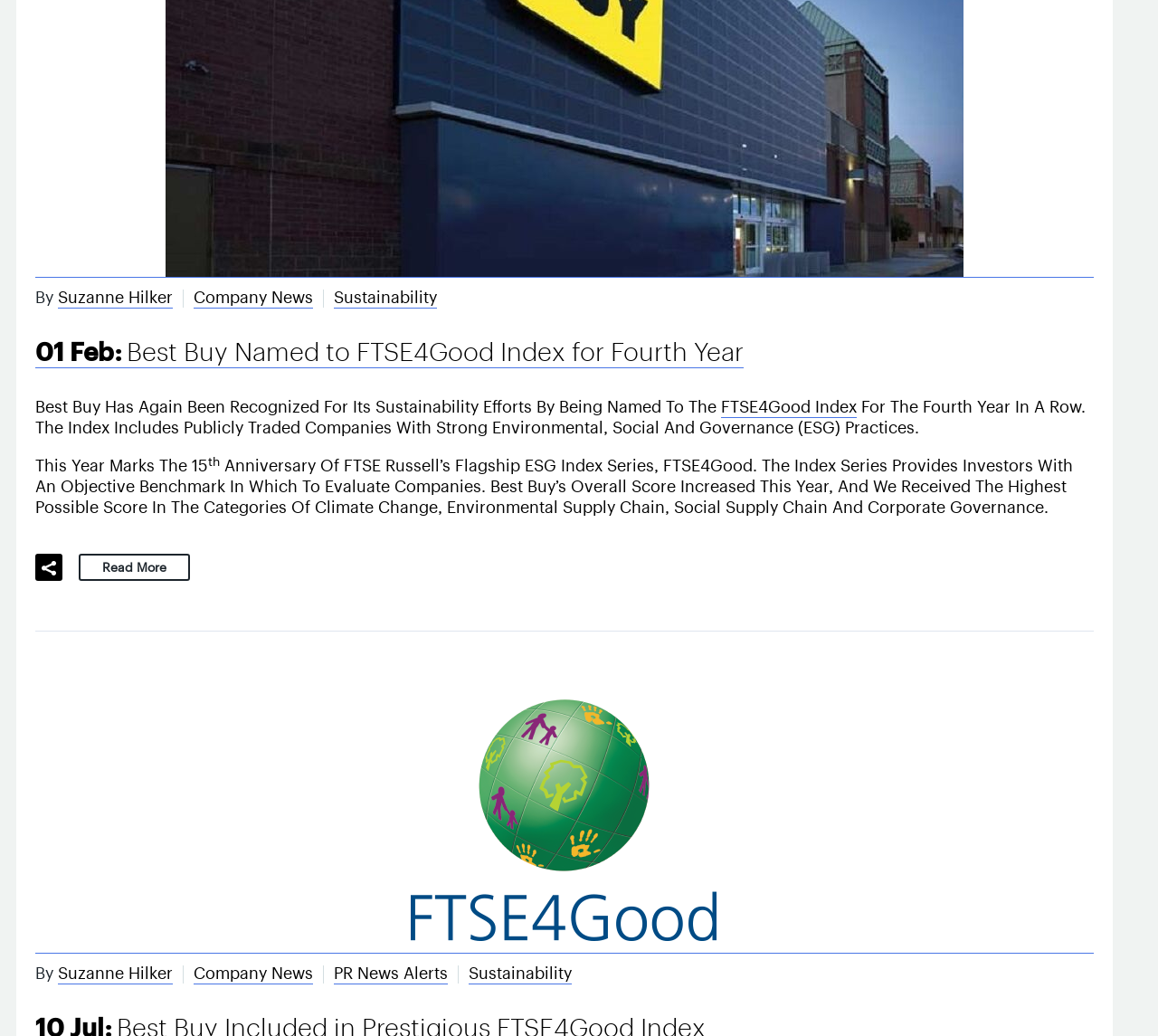Given the element description: "Sustainability", predict the bounding box coordinates of this UI element. The coordinates must be four float numbers between 0 and 1, given as [left, top, right, bottom].

[0.405, 0.929, 0.494, 0.95]